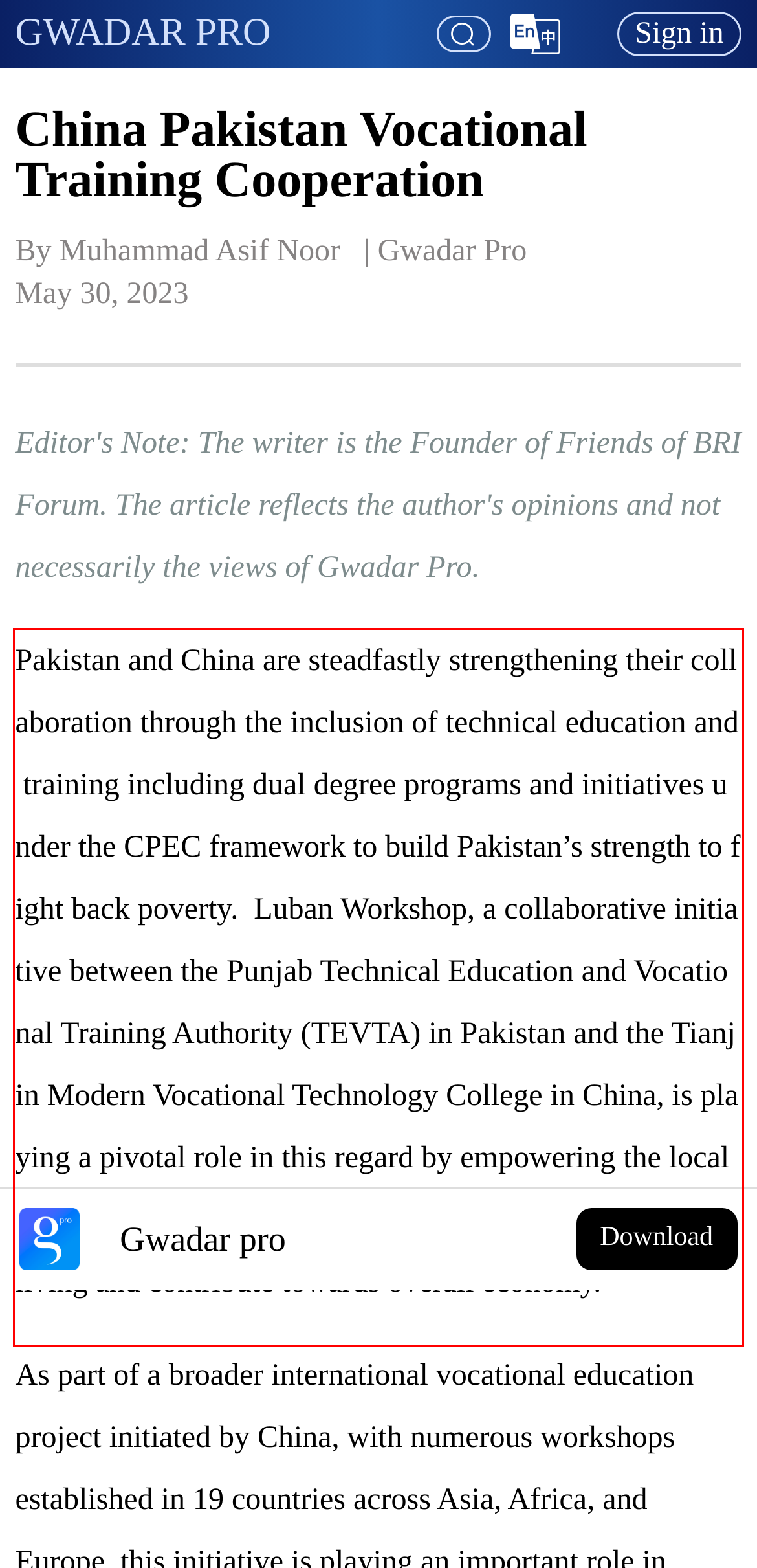Within the screenshot of the webpage, there is a red rectangle. Please recognize and generate the text content inside this red bounding box.

Pakistan and China are steadfastly strengthening their collaboration through the inclusion of technical education and training including dual degree programs and initiatives under the CPEC framework to build Pakistan’s strength to fight back poverty. Luban Workshop, a collaborative initiative between the Punjab Technical Education and Vocational Training Authority (TEVTA) in Pakistan and the Tianjin Modern Vocational Technology College in China, is playing a pivotal role in this regard by empowering the local youth with essential technical knowledge to earn a better living and contribute towards overall economy.